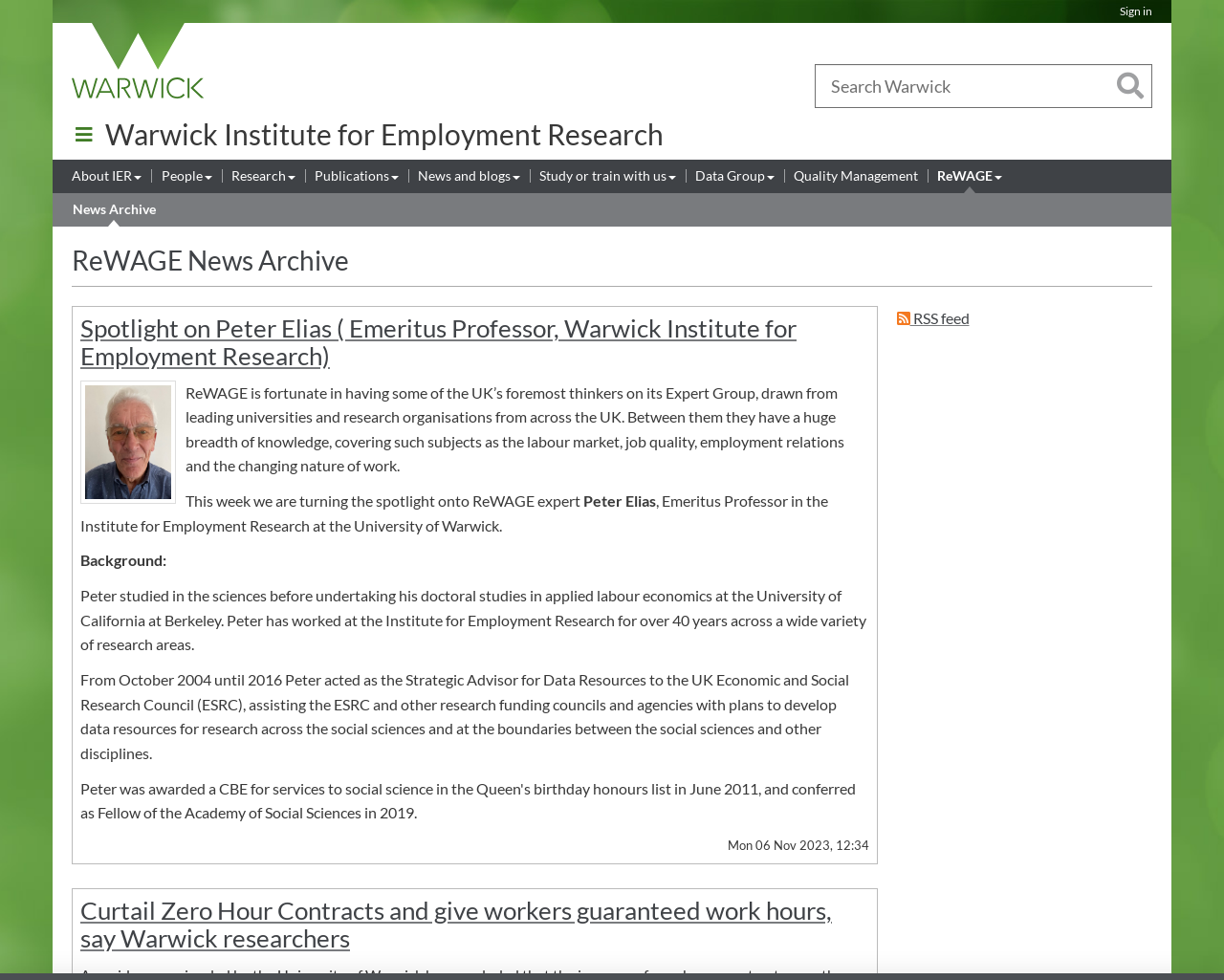Identify the bounding box for the UI element specified in this description: "Research". The coordinates must be four float numbers between 0 and 1, formatted as [left, top, right, bottom].

[0.206, 0.082, 0.245, 0.096]